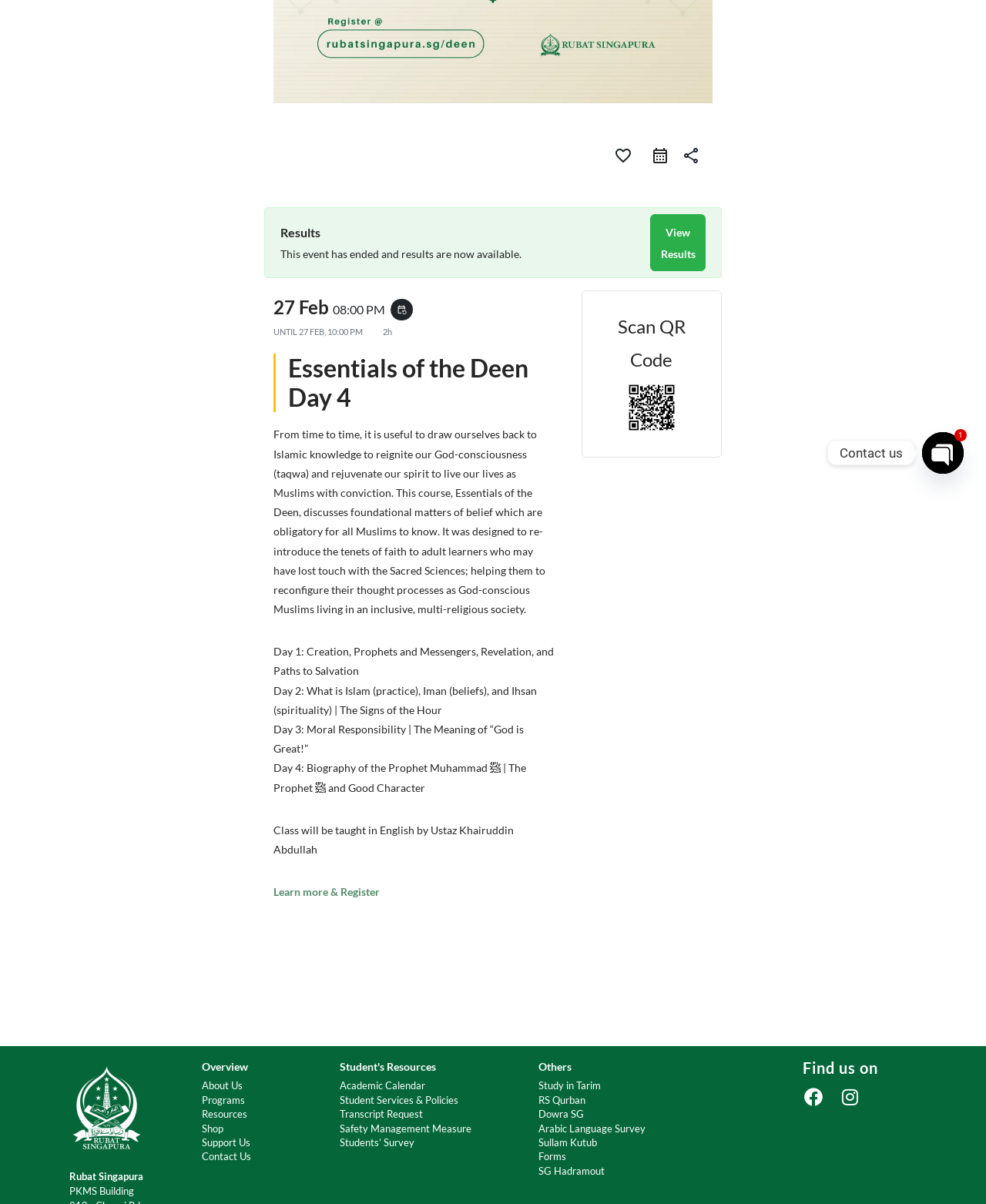Extract the bounding box for the UI element that matches this description: "Student Services & Policies".

[0.333, 0.908, 0.518, 0.919]